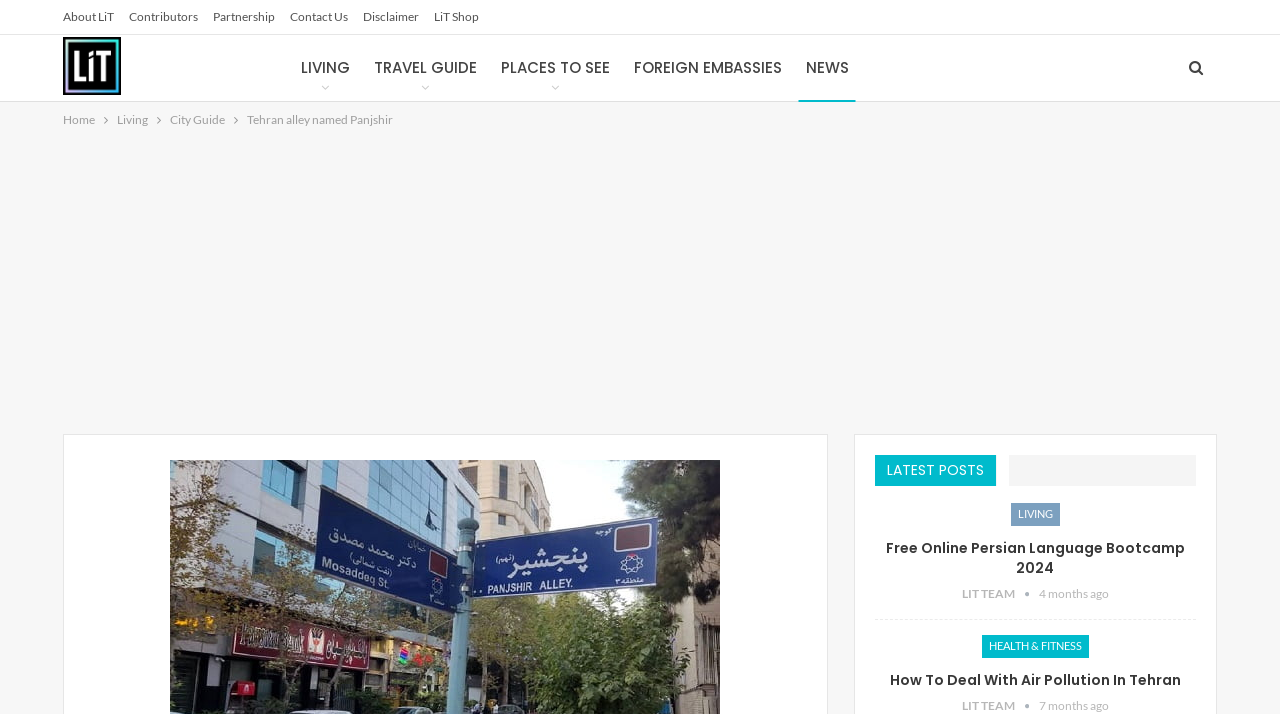Locate the bounding box coordinates of the clickable region to complete the following instruction: "Click on 'Fixed Mortgage Rates'."

None